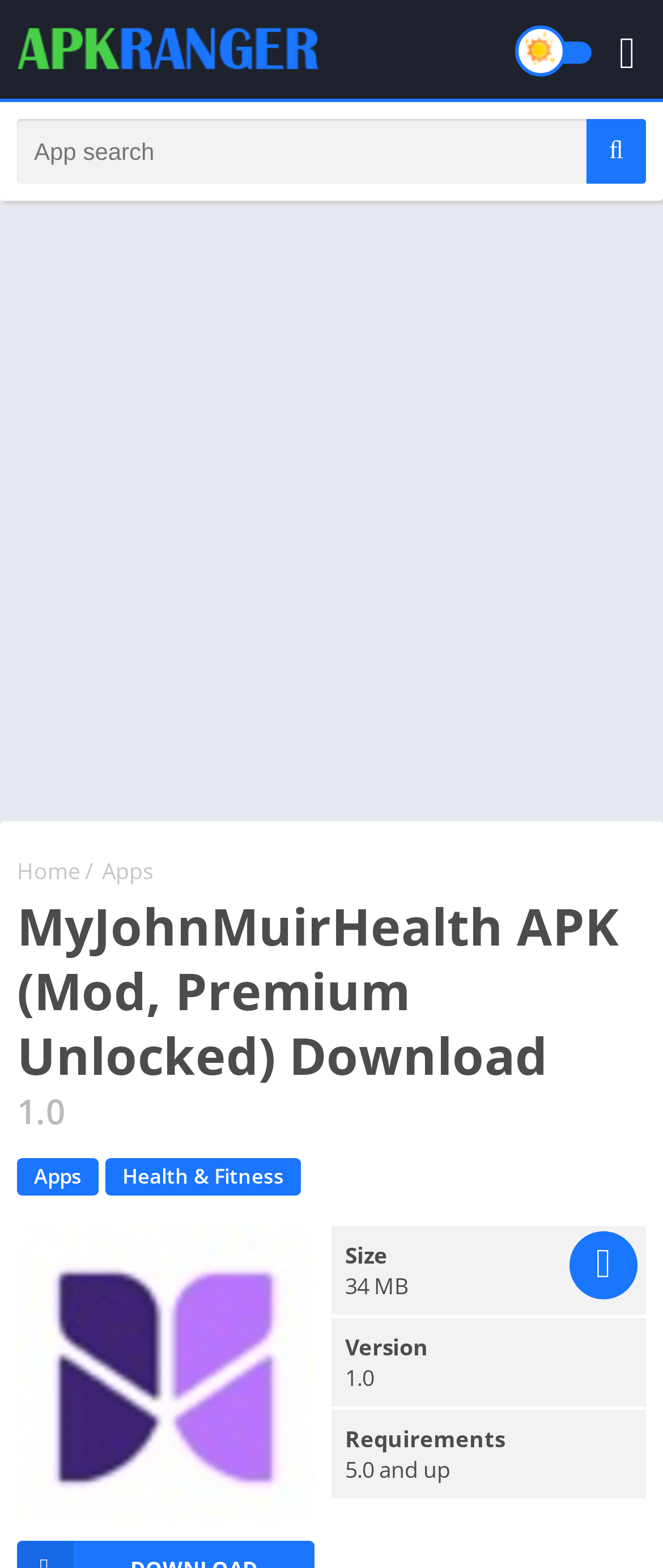Extract the bounding box of the UI element described as: "Health & Fitness".

[0.159, 0.739, 0.454, 0.762]